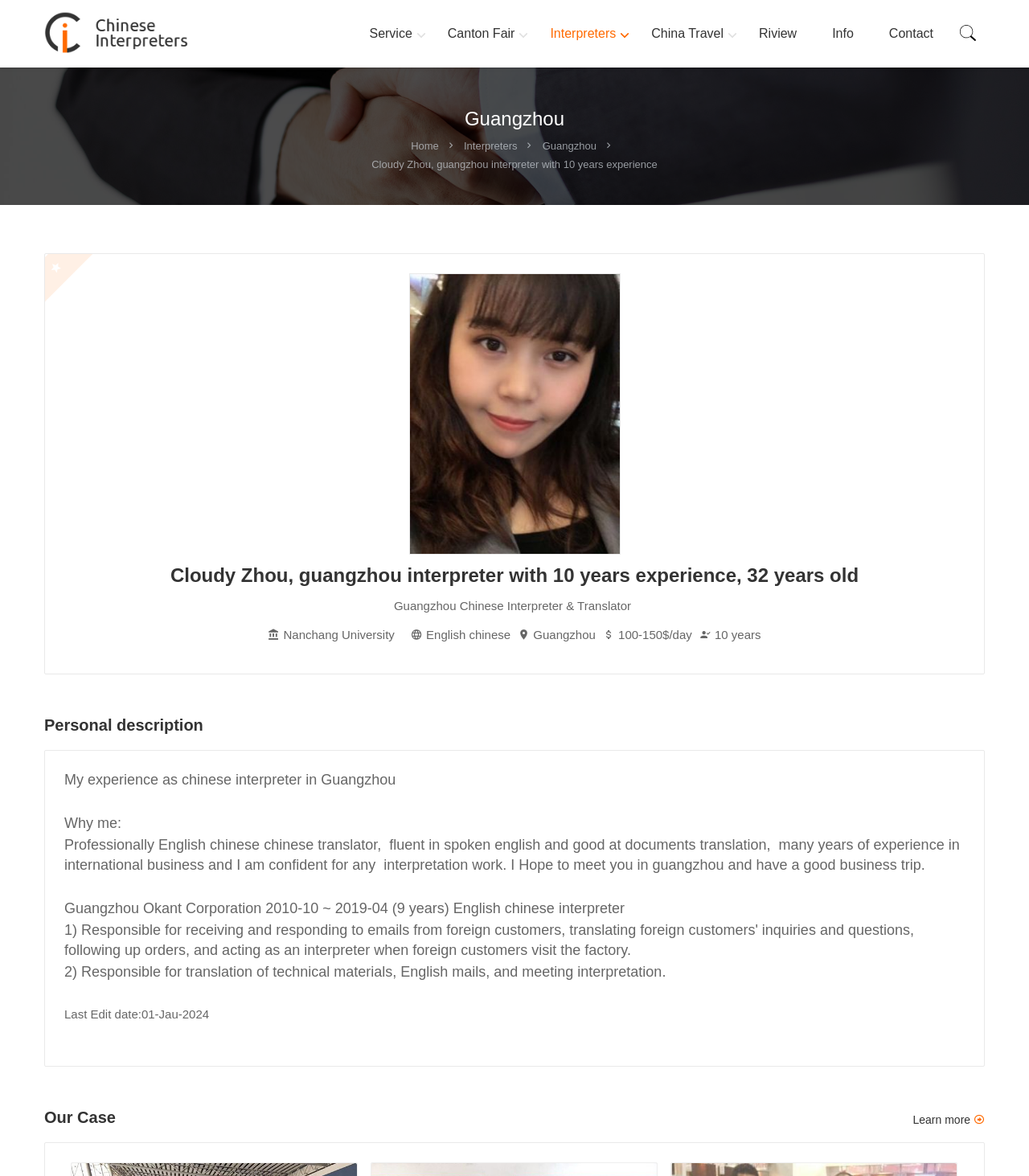Create a detailed narrative of the webpage’s visual and textual elements.

This webpage is about Cloudy Zhou, a Guangzhou interpreter with 10 years of experience. At the top of the page, there are several links, including "Service", "Canton Fair", "Interpreters", "China Travel", "Riview", "Info", and "Contact", which are aligned horizontally across the page. Below these links, there is a heading that reads "Guangzhou".

In the middle of the page, there is a profile section that includes a photo of Cloudy Zhou, a heading with her name and experience, and a brief description of her services as a Guangzhou Chinese interpreter and translator. Below this section, there are several lines of text that provide more information about her education, language skills, and experience.

Further down the page, there is a section titled "Personal description" that includes a brief introduction to Cloudy Zhou's experience as a Chinese interpreter in Guangzhou. This section also includes a paragraph that describes her skills and experience in more detail.

The page also includes a section titled "Our Case" with a link to "Learn more" at the bottom of the page. Overall, the webpage is a personal profile and portfolio for Cloudy Zhou, showcasing her experience and services as a Guangzhou interpreter.